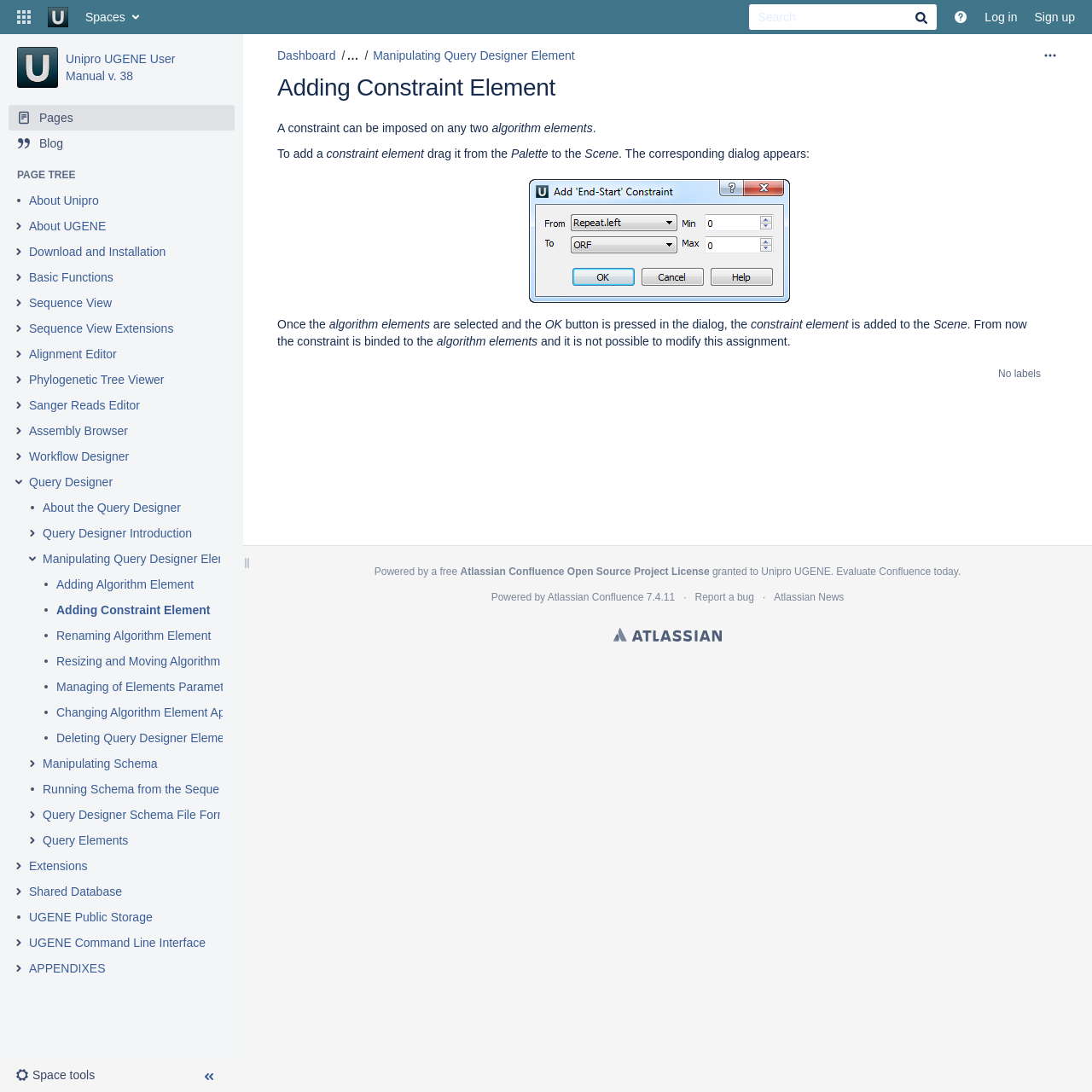Kindly determine the bounding box coordinates of the area that needs to be clicked to fulfill this instruction: "Learn about Adding Constraint Element".

[0.254, 0.062, 0.969, 0.094]